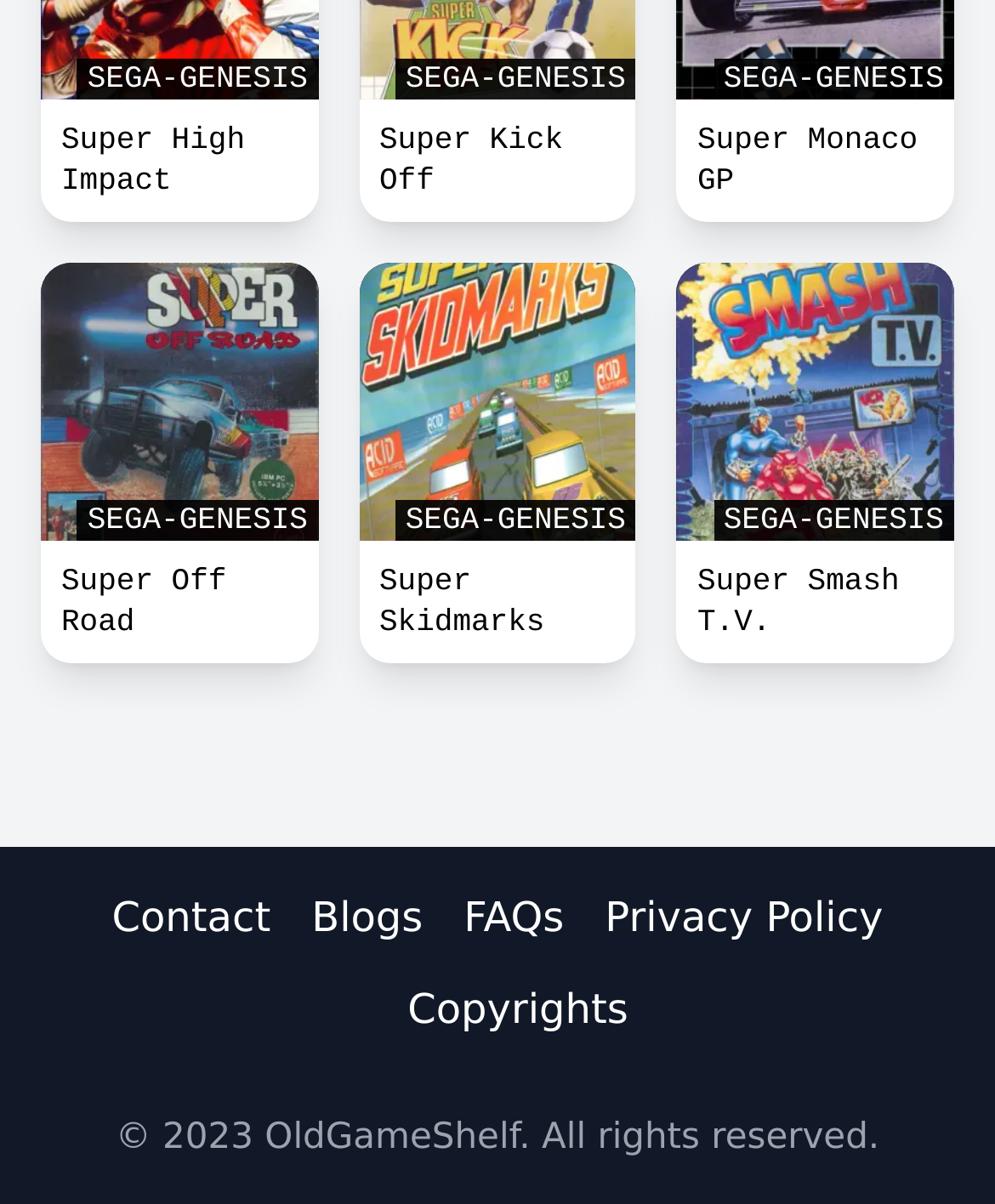Indicate the bounding box coordinates of the clickable region to achieve the following instruction: "click Super High Impact."

[0.041, 0.083, 0.32, 0.185]